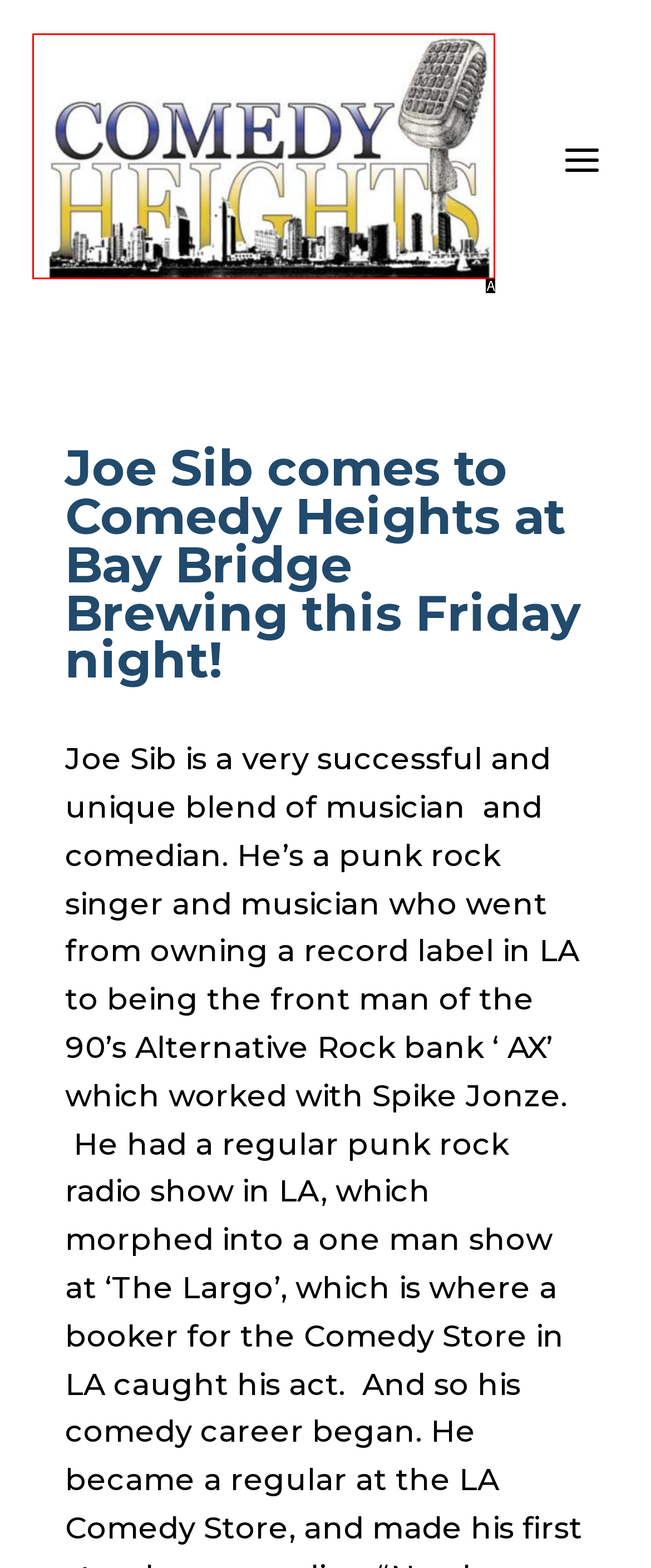Select the HTML element that fits the following description: alt="cropped-CH-Logo-for-Word-Press-Header4-scaled-2"
Provide the letter of the matching option.

A